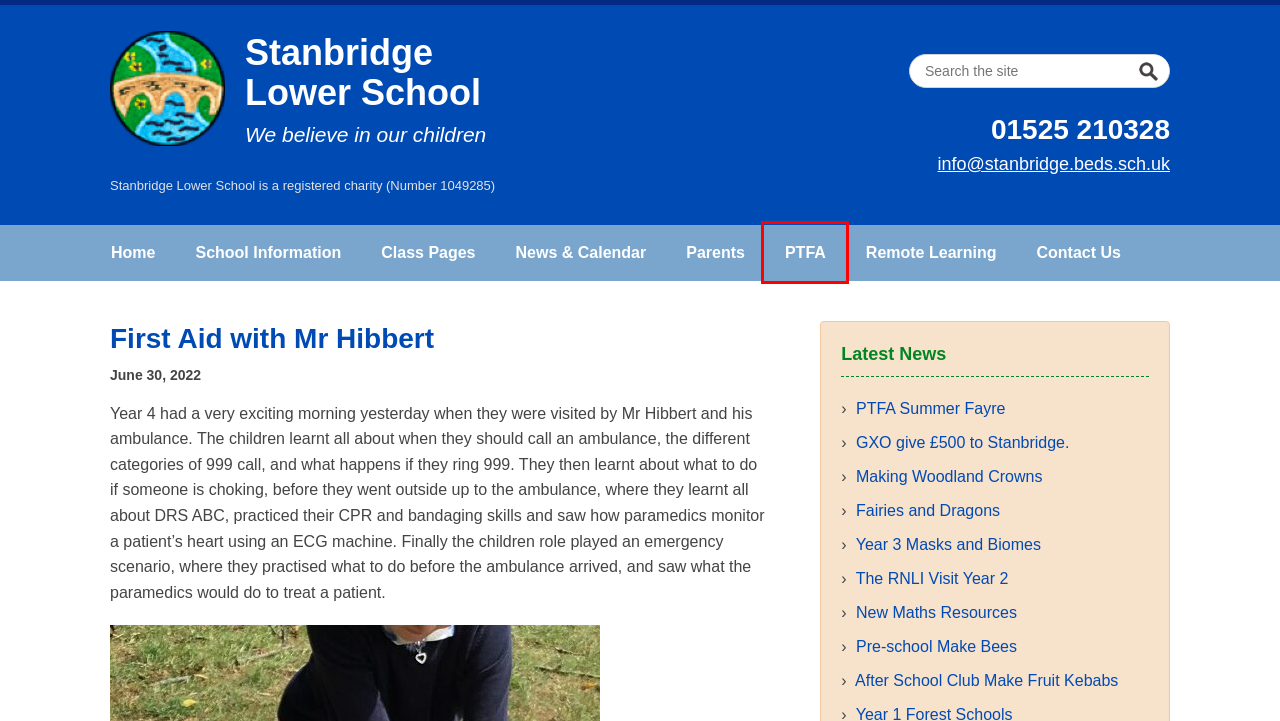Given a screenshot of a webpage with a red bounding box highlighting a UI element, choose the description that best corresponds to the new webpage after clicking the element within the red bounding box. Here are your options:
A. Pre-school Make Bees - Stanbridge Lower School
B. PTFA - Stanbridge Lower School
C. Making Woodland Crowns - Stanbridge Lower School
D. School Information - Stanbridge Lower School
E. Welcome to Stanbridge Lower School - Stanbridge Lower School
F. New Maths Resources - Stanbridge Lower School
G. GXO give £500 to Stanbridge. - Stanbridge Lower School
H. PTFA Summer Fayre - Stanbridge Lower School

B